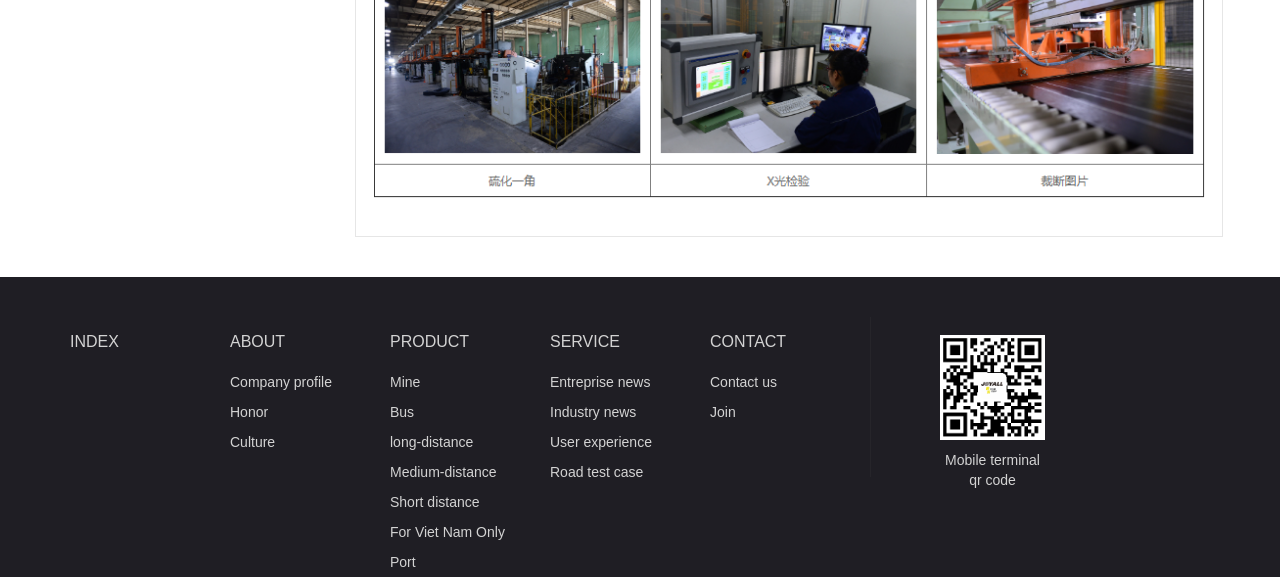Given the element description, predict the bounding box coordinates in the format (top-left x, top-left y, bottom-right x, bottom-right y). Make sure all values are between 0 and 1. Here is the element description: Road test case

[0.43, 0.805, 0.503, 0.832]